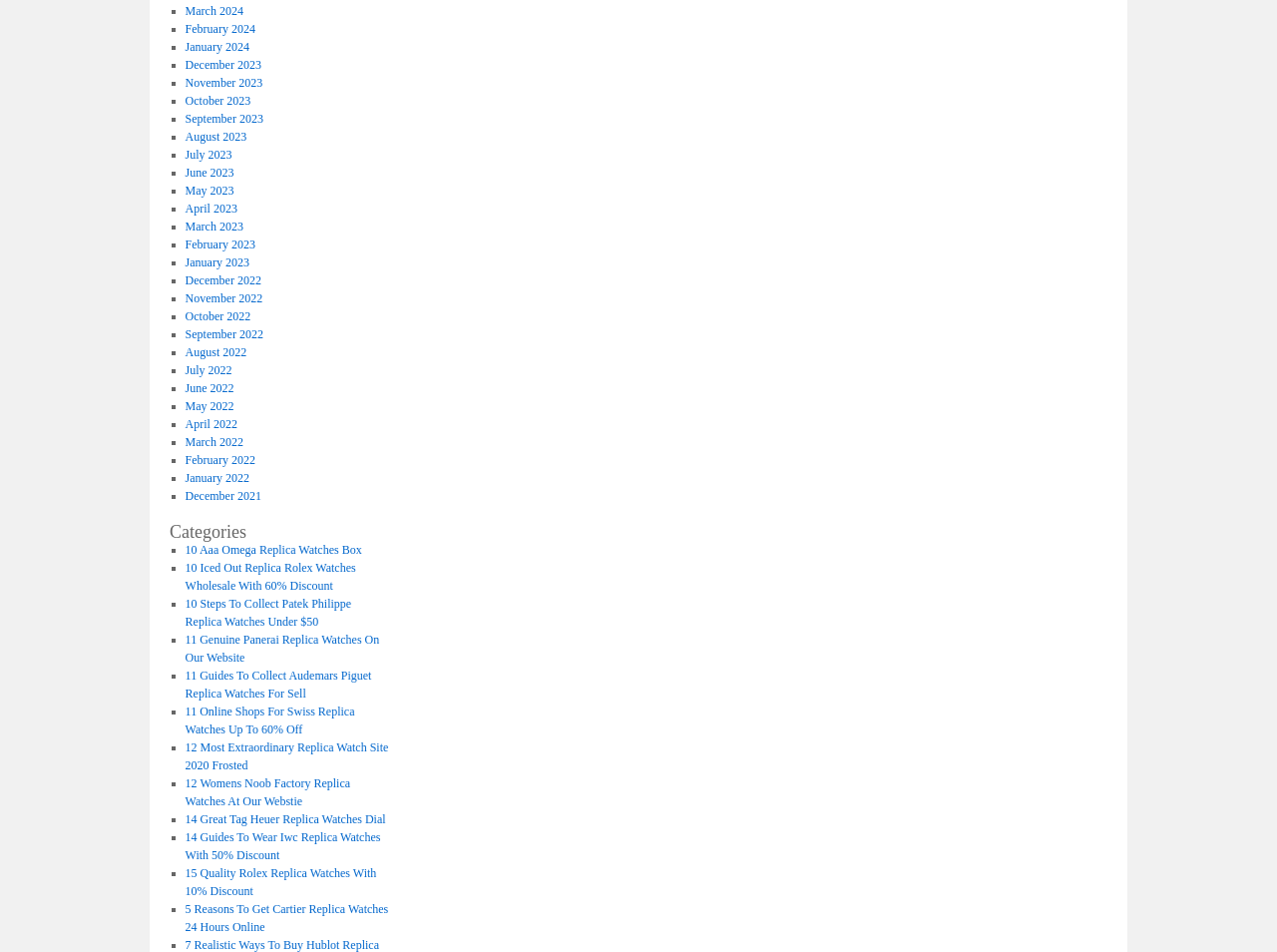Can you show the bounding box coordinates of the region to click on to complete the task described in the instruction: "visit site links"?

None